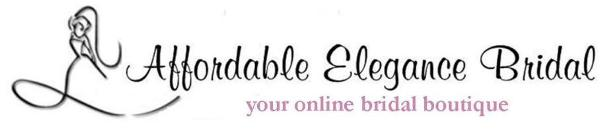Detail all significant aspects of the image you see.

This image features the logo of "Affordable Elegance Bridal," an online boutique dedicated to providing elegant wedding accessories. The design incorporates a graceful sketch of a bride, embodying the essence of bridal beauty and sophistication. Accompanying the illustration is the boutique's name in stylish typography, with the tagline "your online bridal boutique" elegantly displayed, suggesting a focus on accessibility and a wide range of offerings for brides-to-be. This logo encapsulates the boutique's commitment to affordable luxury for wedding attire and accessories.